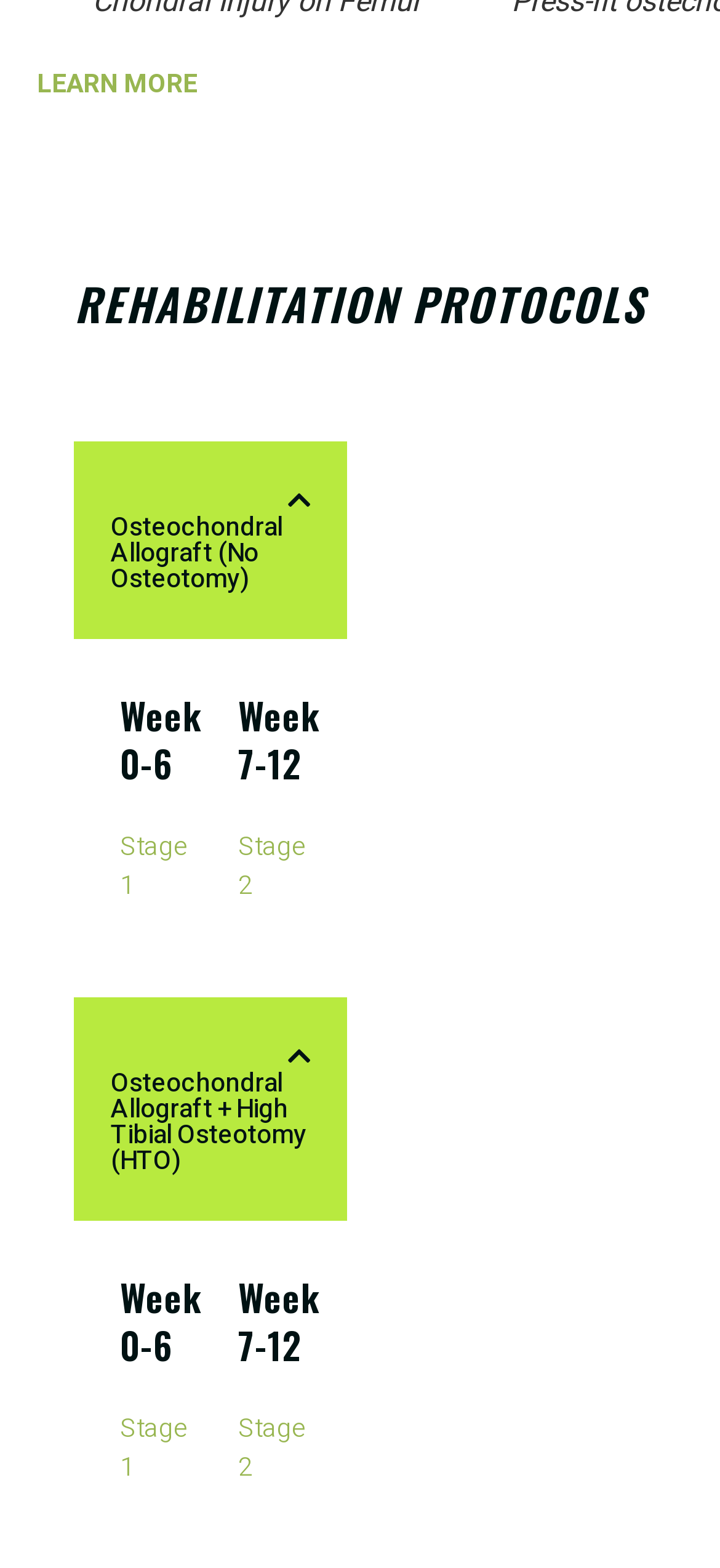Identify the bounding box coordinates for the region to click in order to carry out this instruction: "View Week 0-6 rehabilitation protocol". Provide the coordinates using four float numbers between 0 and 1, formatted as [left, top, right, bottom].

[0.141, 0.428, 0.305, 0.524]